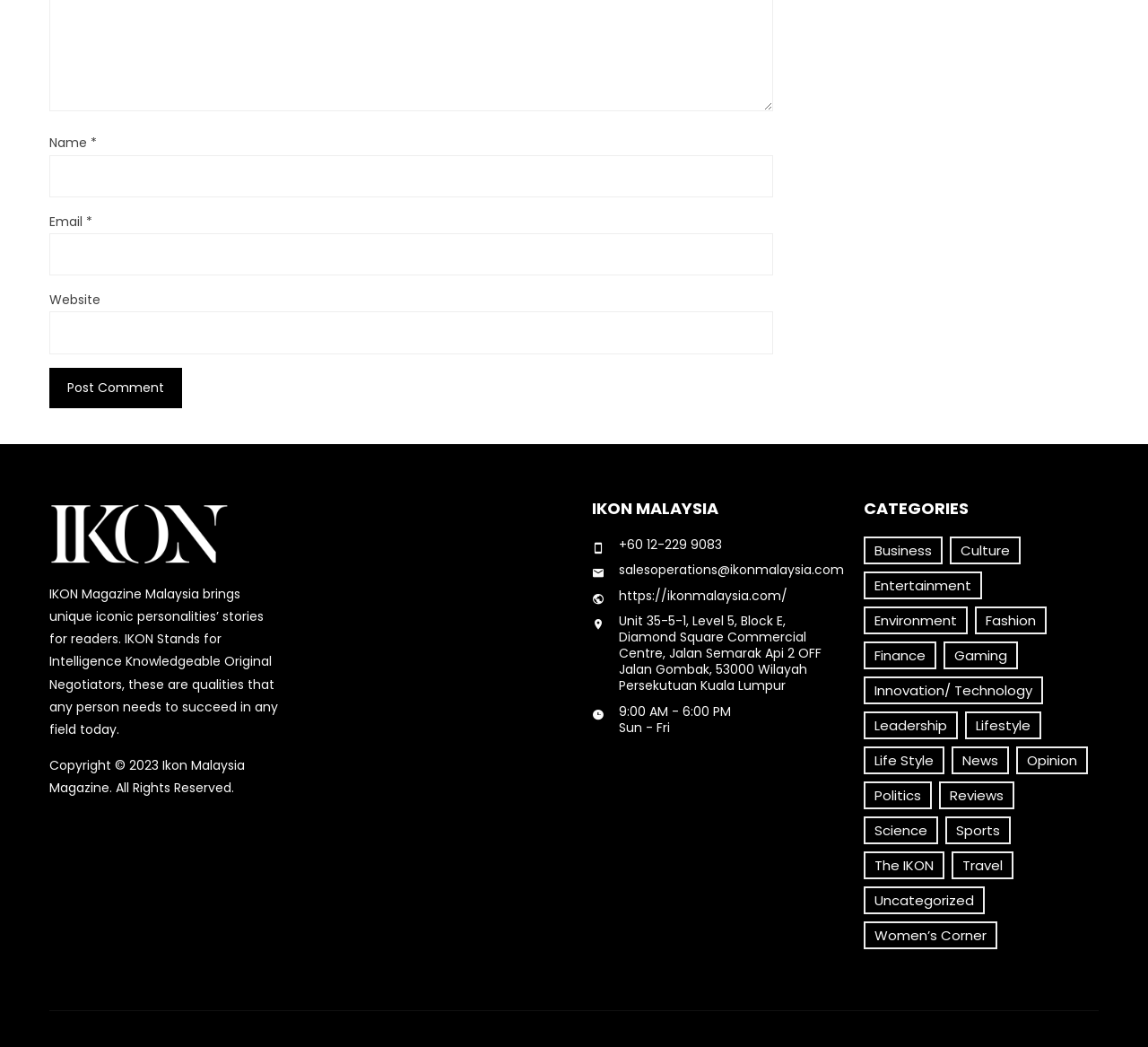Identify the bounding box coordinates for the element that needs to be clicked to fulfill this instruction: "Click the Post Comment button". Provide the coordinates in the format of four float numbers between 0 and 1: [left, top, right, bottom].

[0.043, 0.351, 0.159, 0.39]